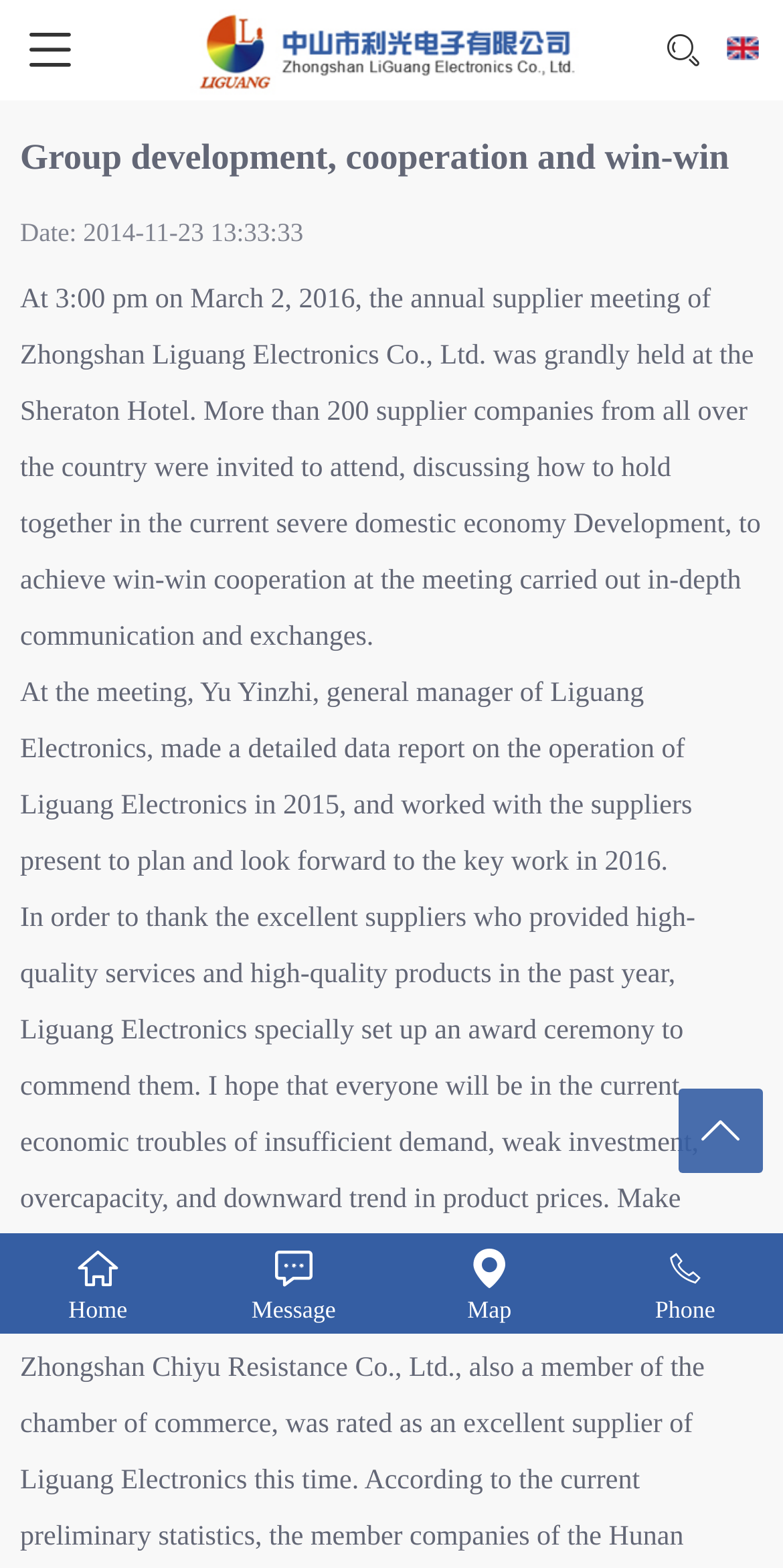What is the purpose of the award ceremony?
Using the image, answer in one word or phrase.

To thank excellent suppliers